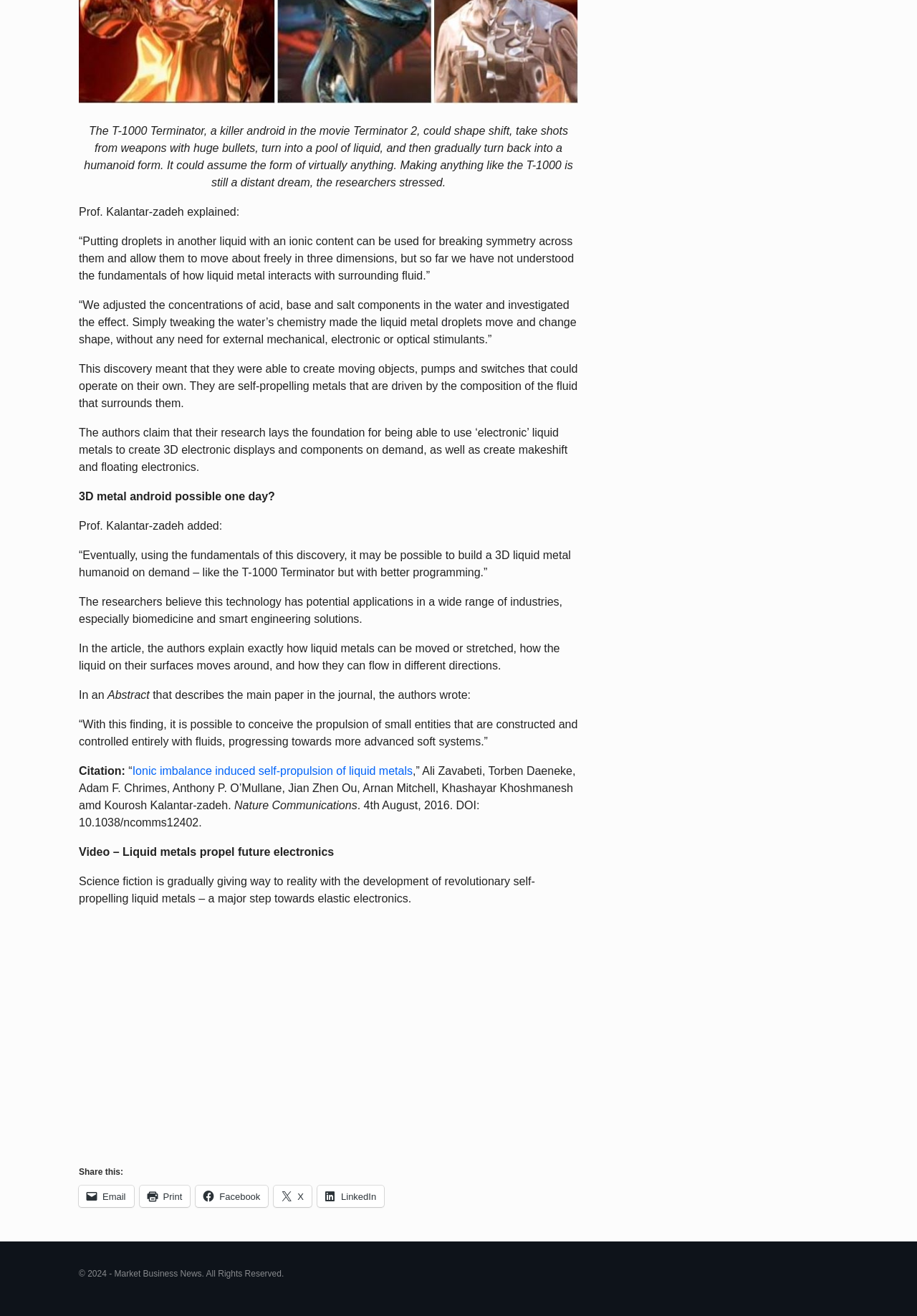Review the image closely and give a comprehensive answer to the question: Who is the professor quoted in the article?

The article quotes Prof. Kalantar-zadeh, who explained the concept of breaking symmetry across liquid metal droplets and allowing them to move about freely in three dimensions.